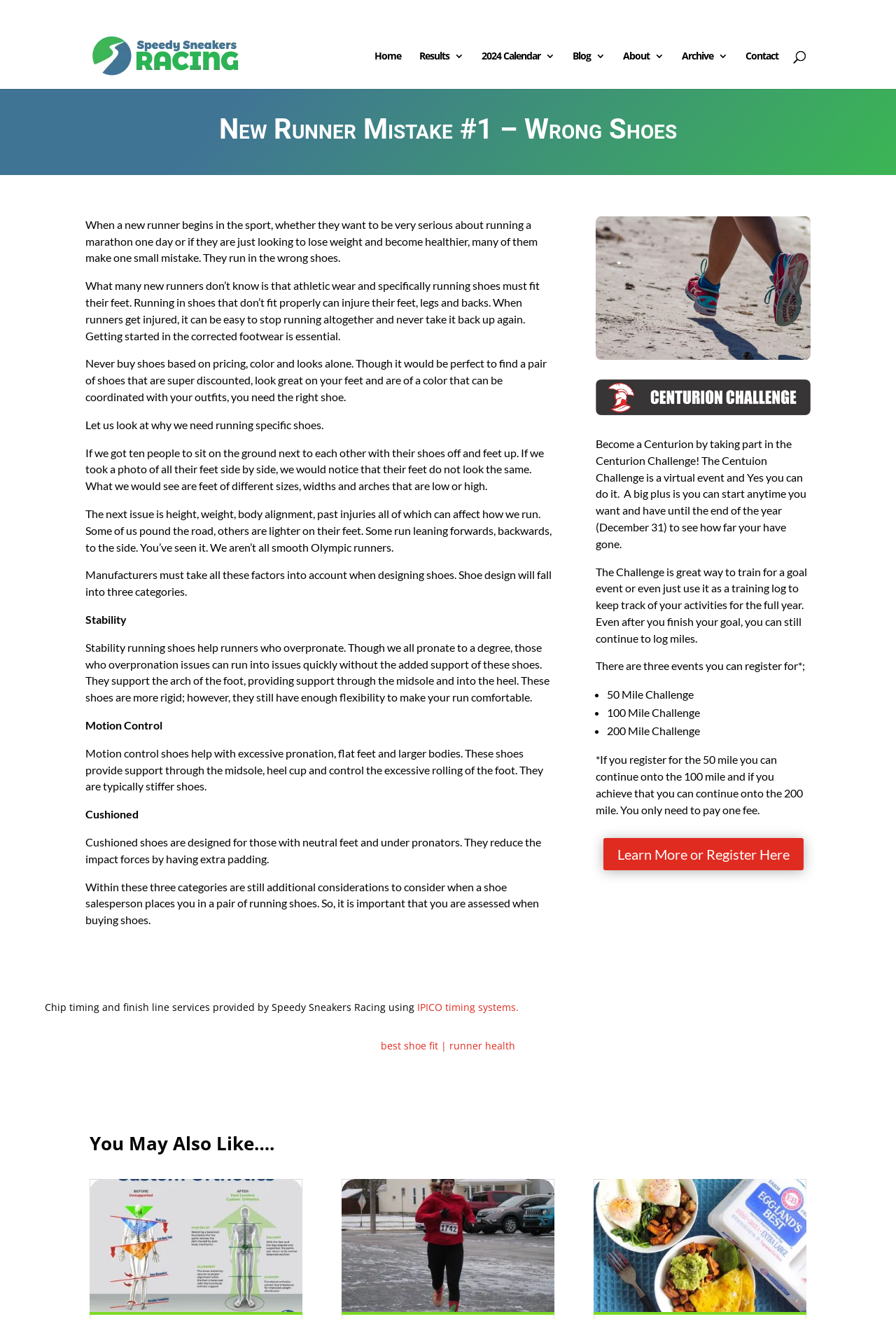Please identify the bounding box coordinates of the region to click in order to complete the task: "Read more about 'Your Feet Are Your Foundation'". The coordinates must be four float numbers between 0 and 1, specified as [left, top, right, bottom].

[0.1, 0.894, 0.337, 0.997]